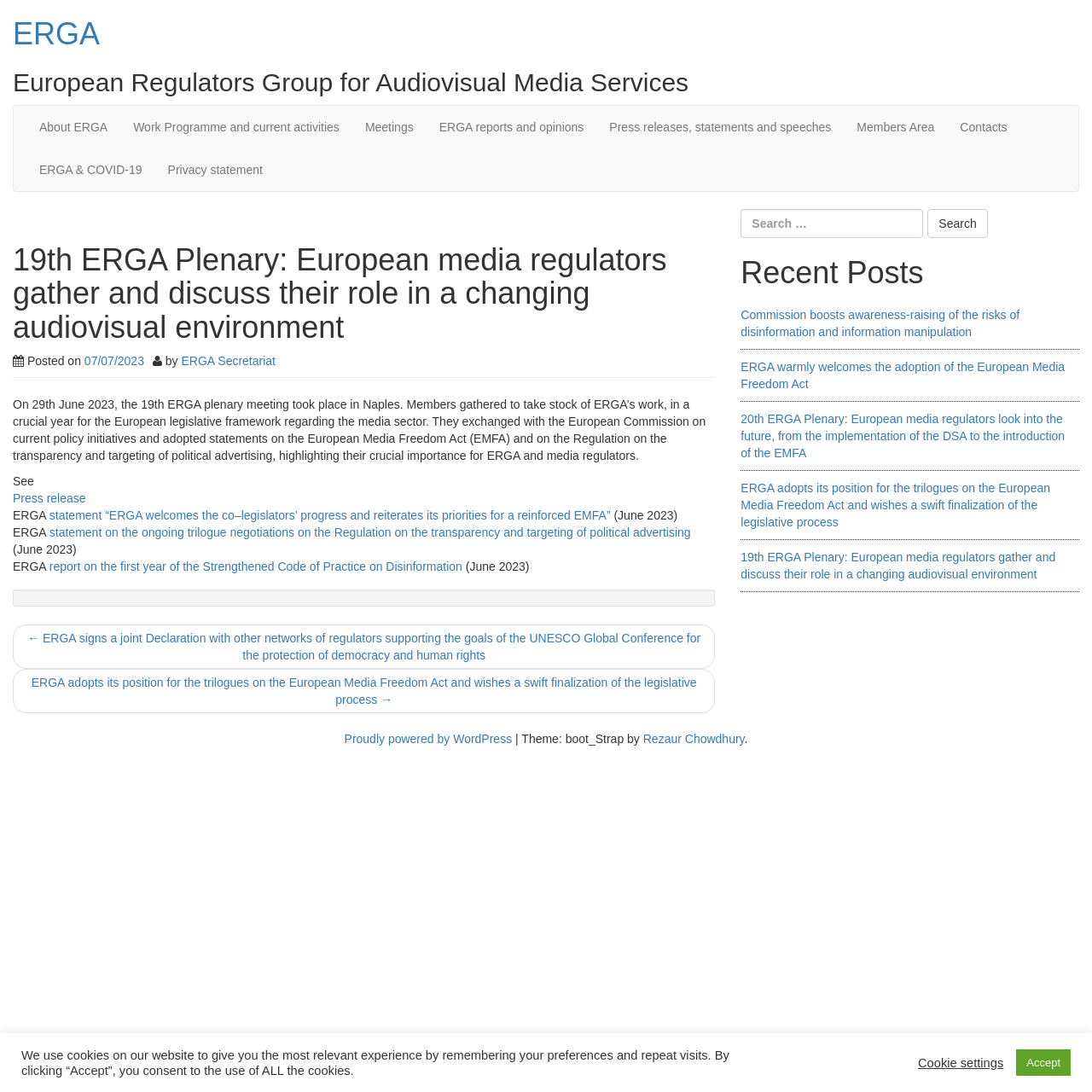Explain in detail what is displayed on the webpage.

The webpage is about the 19th ERGA Plenary, a meeting of European media regulators. At the top, there is a heading with the title "ERGA" and a link to the ERGA website. Below this, there is a navigation menu with links to various sections of the website, including "About ERGA", "Work Programme and current activities", and "Meetings".

The main content of the page is an article about the 19th ERGA Plenary, which took place in Naples on June 29, 2023. The article is divided into several sections, including a heading, a brief summary, and several links to related documents and press releases. The article discusses the topics that were discussed during the plenary, including the European Media Freedom Act and the Regulation on the transparency and targeting of political advertising.

To the right of the main content, there is a sidebar with a search box, a heading "Recent Posts", and a list of links to recent news articles. Below the main content, there is a footer with links to other pages on the website, including "Post navigation" and "Cookie settings".

At the very bottom of the page, there is a message about the use of cookies on the website, with buttons to accept or customize cookie settings.